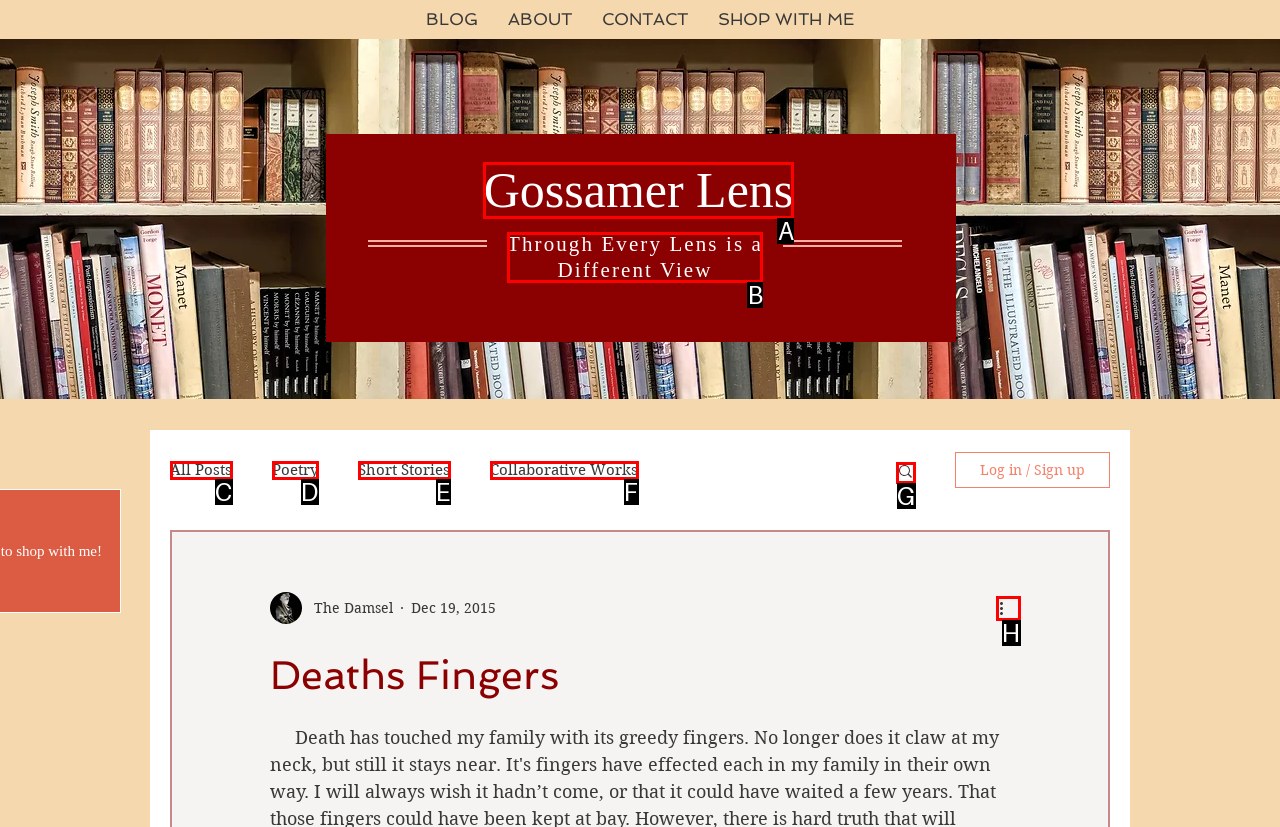Specify which UI element should be clicked to accomplish the task: Click the 'Gossamer Lens' link. Answer with the letter of the correct choice.

A